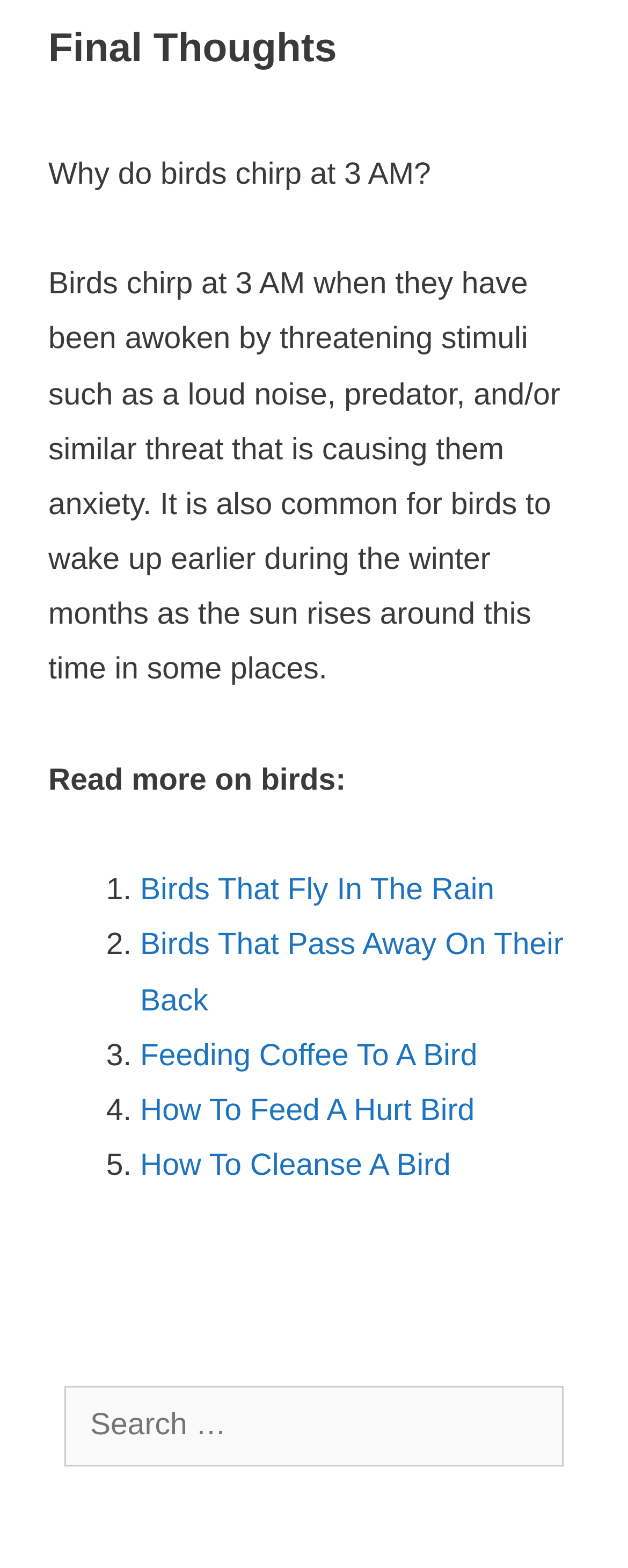What triggers birds to chirp at 3 AM?
Based on the image, answer the question with a single word or brief phrase.

Threatening stimuli